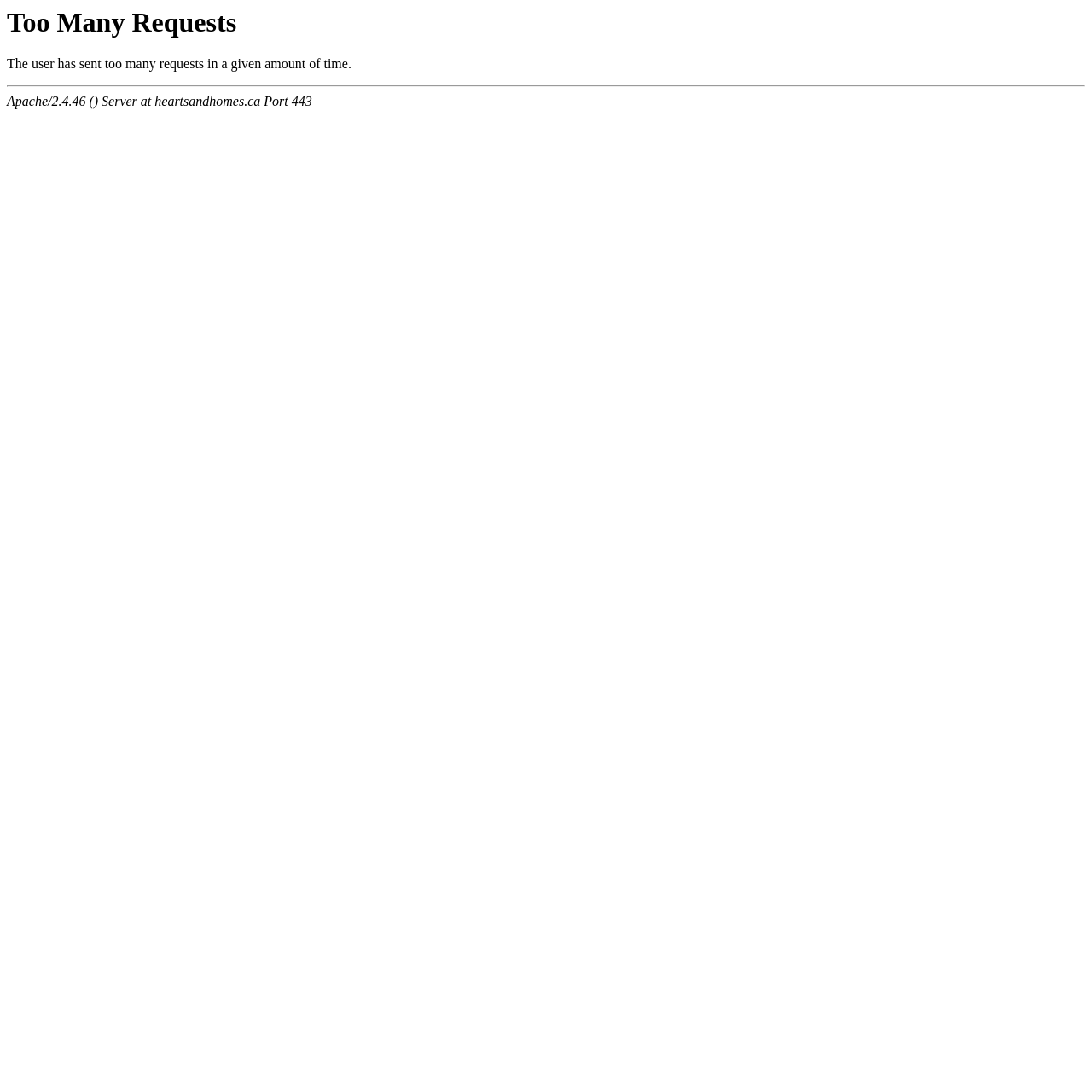Please find the main title text of this webpage.

Too Many Requests